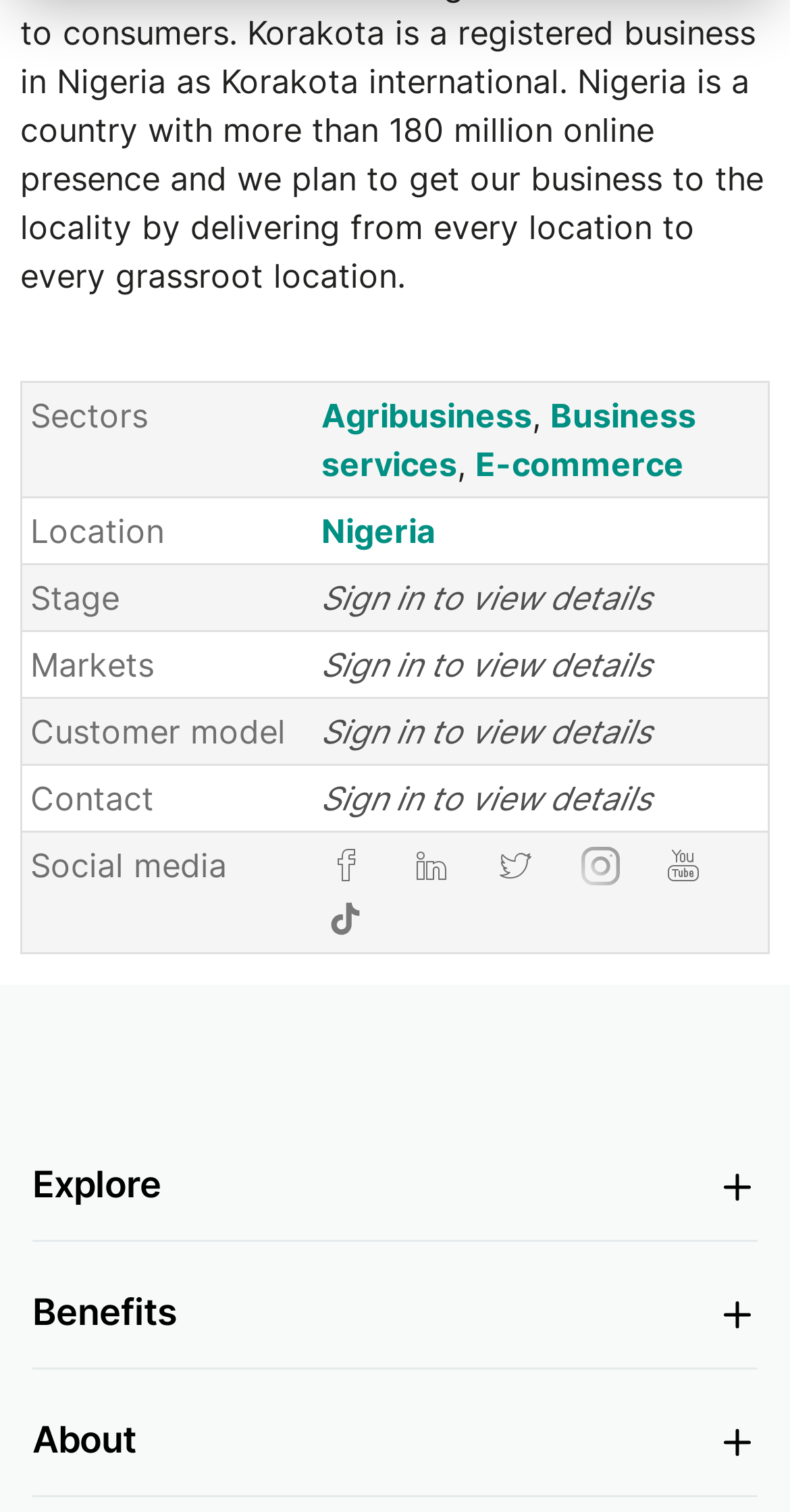Please identify the bounding box coordinates of the clickable area that will fulfill the following instruction: "Click on Agribusiness". The coordinates should be in the format of four float numbers between 0 and 1, i.e., [left, top, right, bottom].

[0.406, 0.261, 0.673, 0.288]